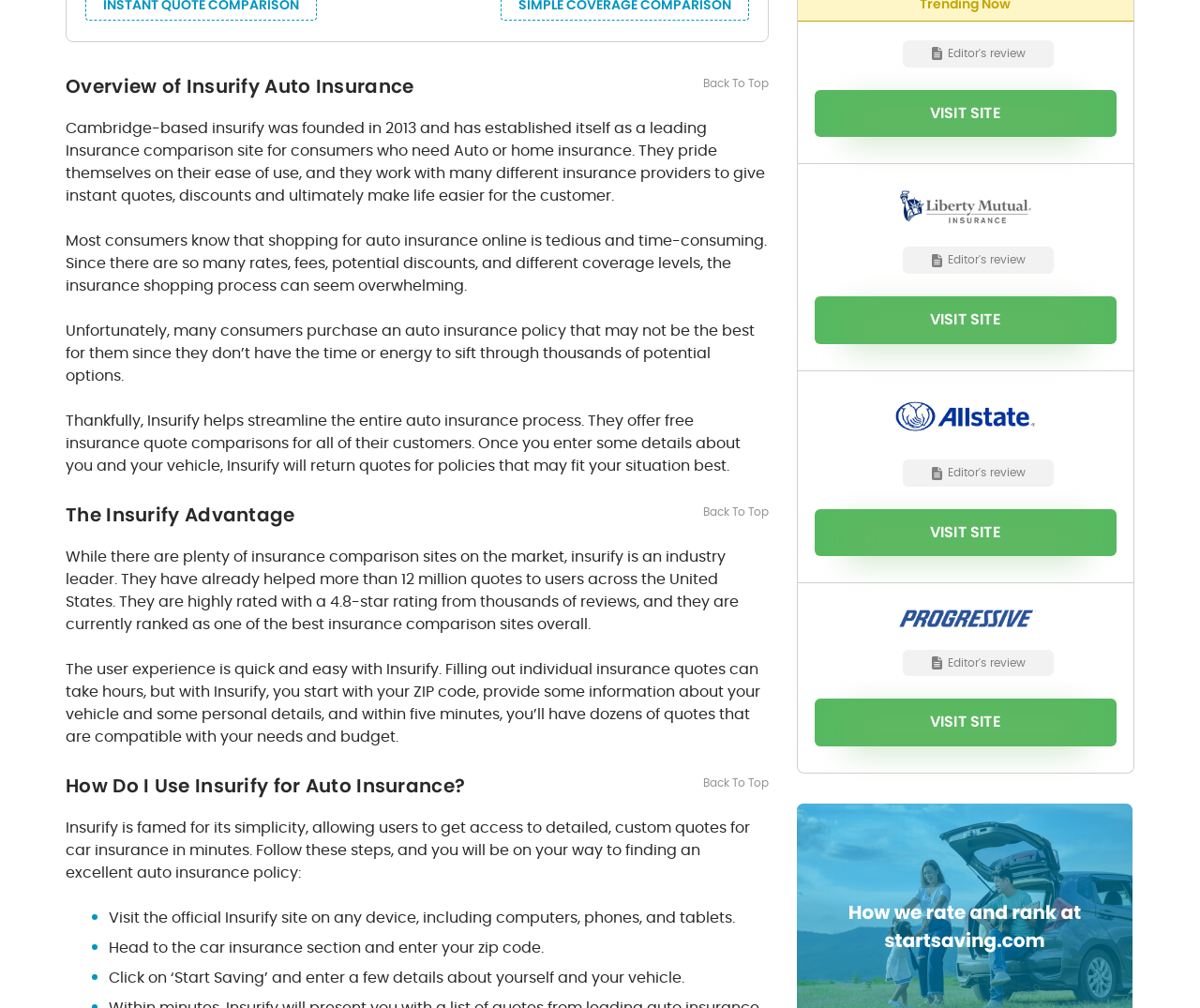Locate the bounding box of the UI element described in the following text: "Back To Top ↑".

[0.586, 0.768, 0.64, 0.785]